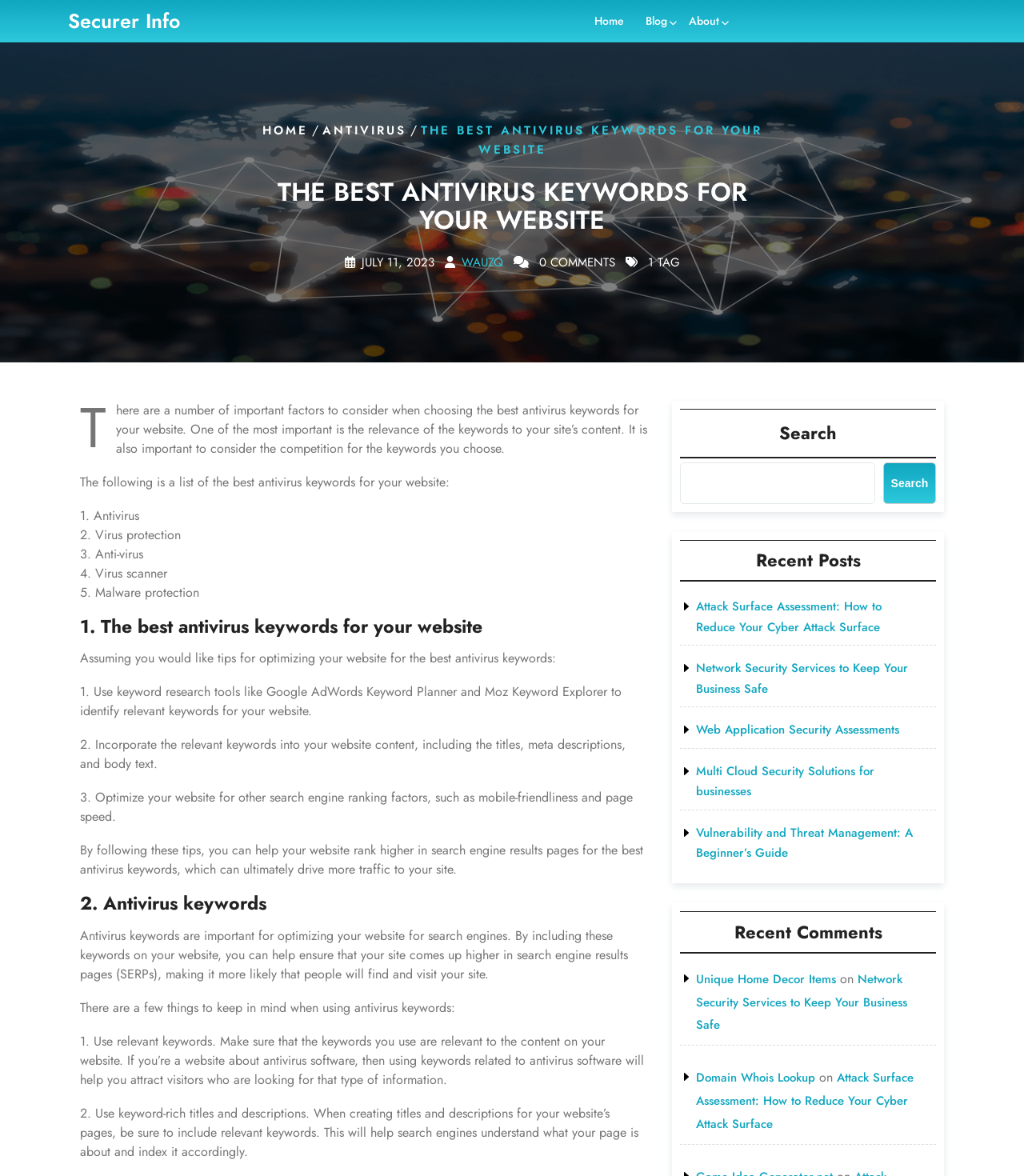How many recent posts are listed?
Answer the question in as much detail as possible.

I counted the number of recent posts listed on the webpage by looking at the link elements with titles, such as 'Attack Surface Assessment: How to Reduce Your Cyber Attack Surface', and so on. There are 5 recent posts listed in total.